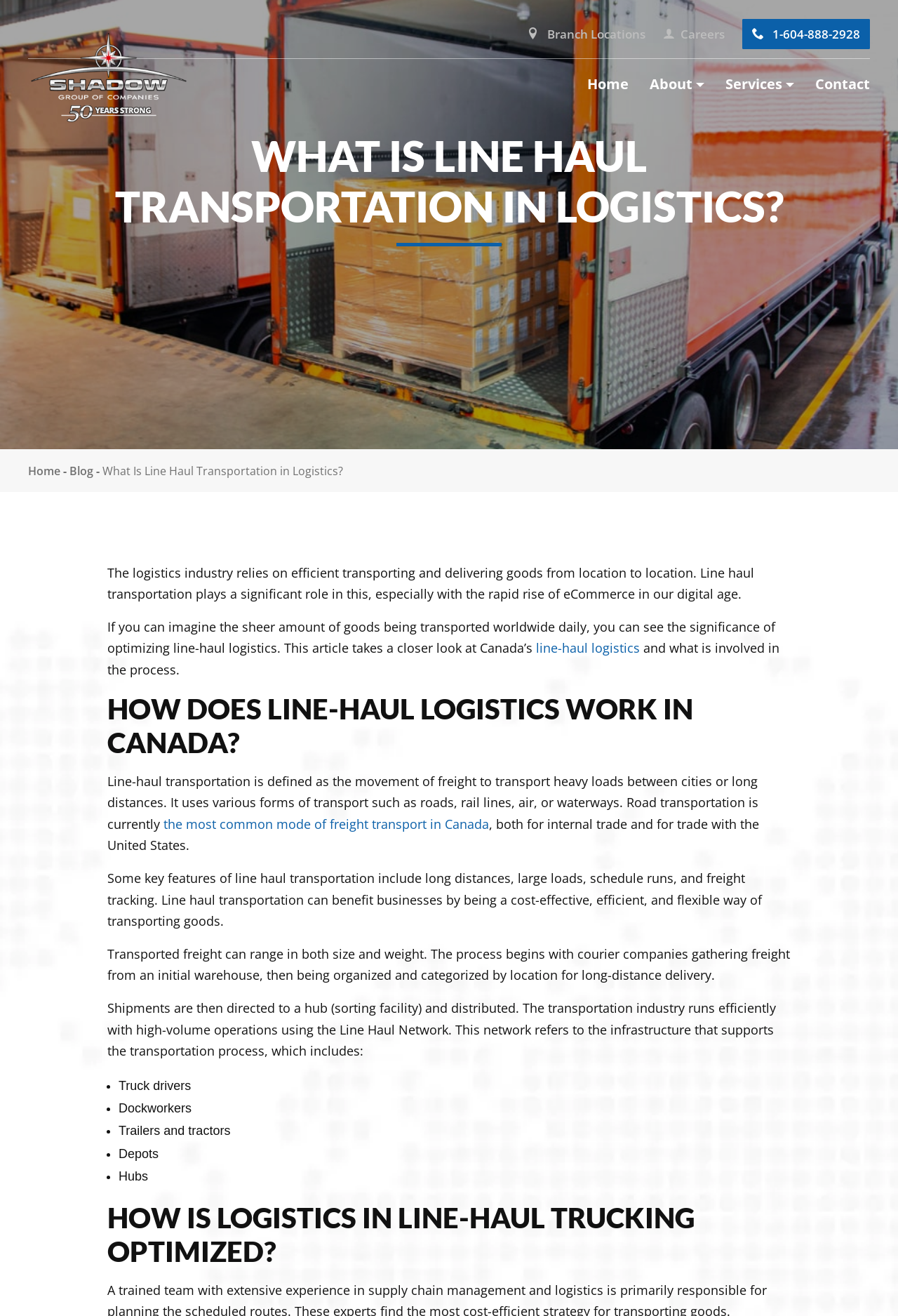Create an elaborate caption for the webpage.

This webpage is about line-haul transportation in logistics, with a focus on its definition, process, and optimization. At the top left corner, there is a logo of Shadow Group, accompanied by a navigation menu with links to various pages, including Branch Locations, Careers, and Contact. Below the logo, there is another navigation menu with links to Home, About, Services, and FAQs.

The main content of the webpage starts with a heading "WHAT IS LINE HAUL TRANSPORTATION IN LOGISTICS?" followed by a brief introduction to the importance of line-haul logistics in the digital age. The text explains that line-haul transportation plays a significant role in the logistics industry, especially with the rapid rise of eCommerce.

Below the introduction, there is a section titled "HOW DOES LINE-HAUL LOGISTICS WORK IN CANADA?" which provides a detailed explanation of the process. The text describes line-haul transportation as the movement of freight to transport heavy loads between cities or long distances, using various forms of transport such as roads, rail lines, air, or waterways. It also highlights the benefits of line haul transportation, including being cost-effective, efficient, and flexible.

The webpage then delves deeper into the process, explaining how courier companies gather freight from an initial warehouse, organize and categorize it by location for long-distance delivery, and direct shipments to a hub (sorting facility) for distribution. The text also mentions the importance of the Line Haul Network, which refers to the infrastructure that supports the transportation process.

The final section of the webpage is titled "HOW IS LOGISTICS IN LINE-HAUL TRUCKING OPTIMIZED?" but it does not provide a detailed answer to this question. Instead, it seems to be a heading for a future section or article.

Throughout the webpage, there are several links to related topics, including line-haul logistics, container drayage, transloading, and bulk pneumatic. The text is well-structured and easy to follow, with clear headings and concise paragraphs.